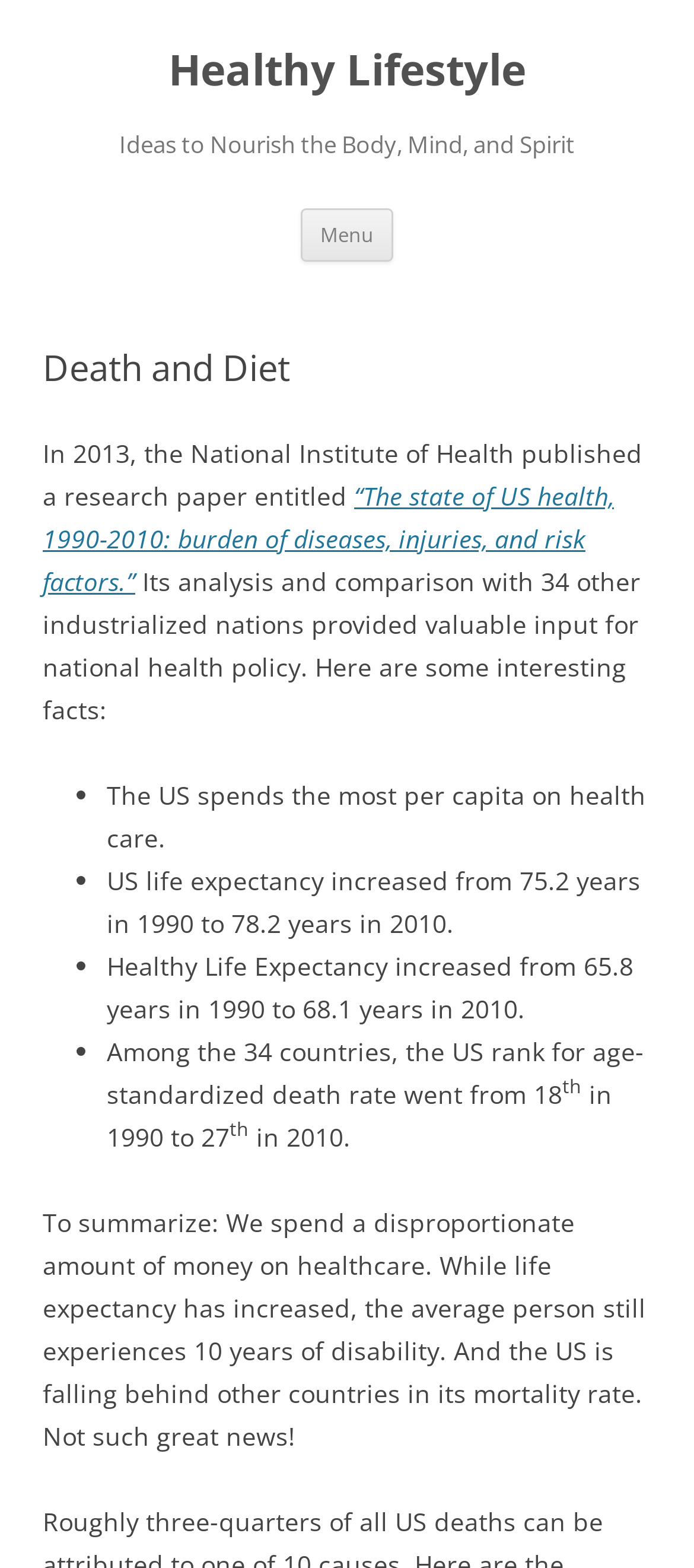How many years of disability does the average person experience?
Give a thorough and detailed response to the question.

The number of years of disability that the average person experiences can be found in the summary paragraph at the bottom of the webpage. It is mentioned that 'While life expectancy has increased, the average person still experiences 10 years of disability'.